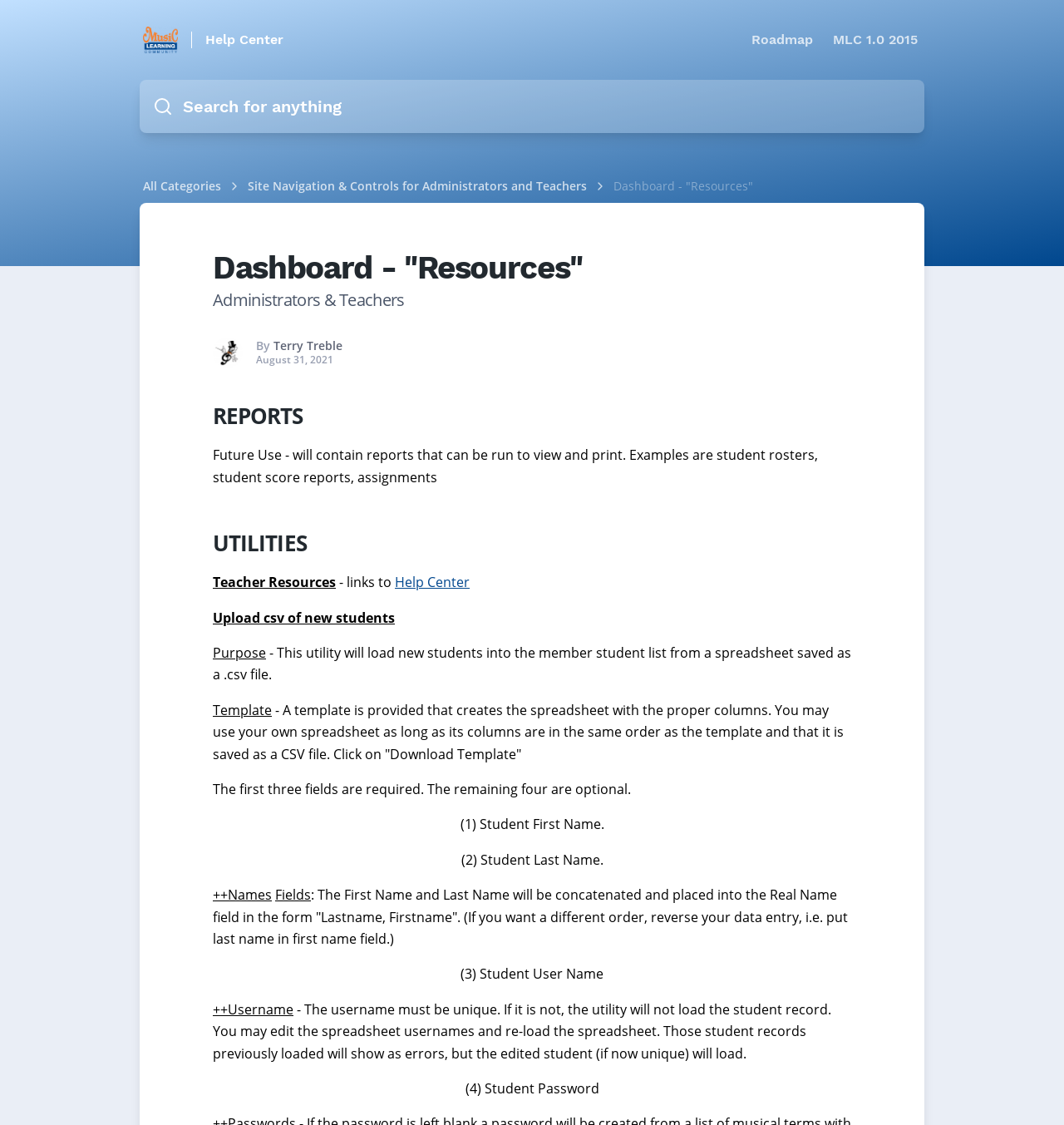What type of resources are provided for teachers?
Look at the image and answer the question using a single word or phrase.

Teacher Resources